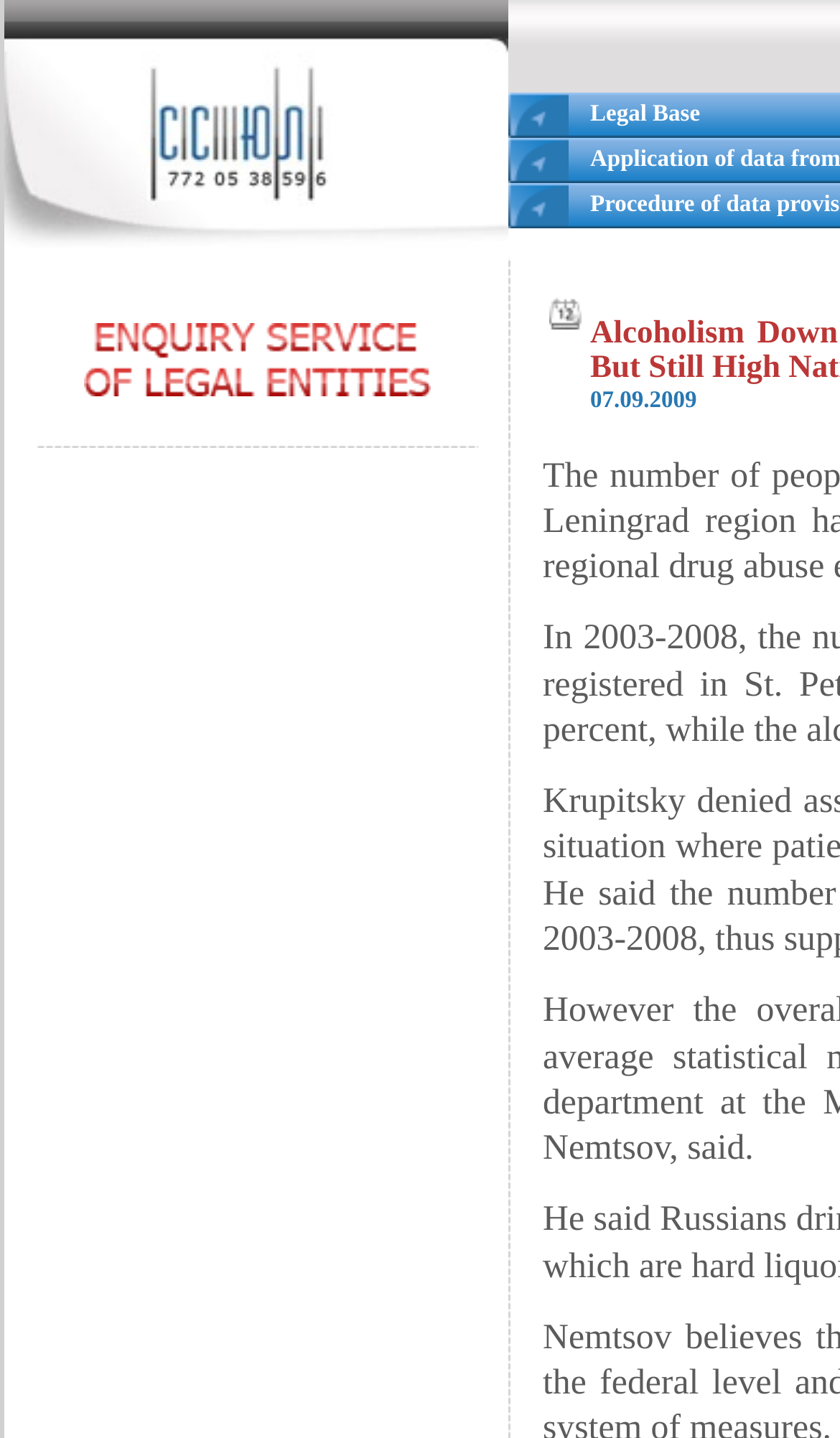What is the headline of the webpage?

Alcoholism Down Twofold In St Petersburg And Region, But Still High Nationwide